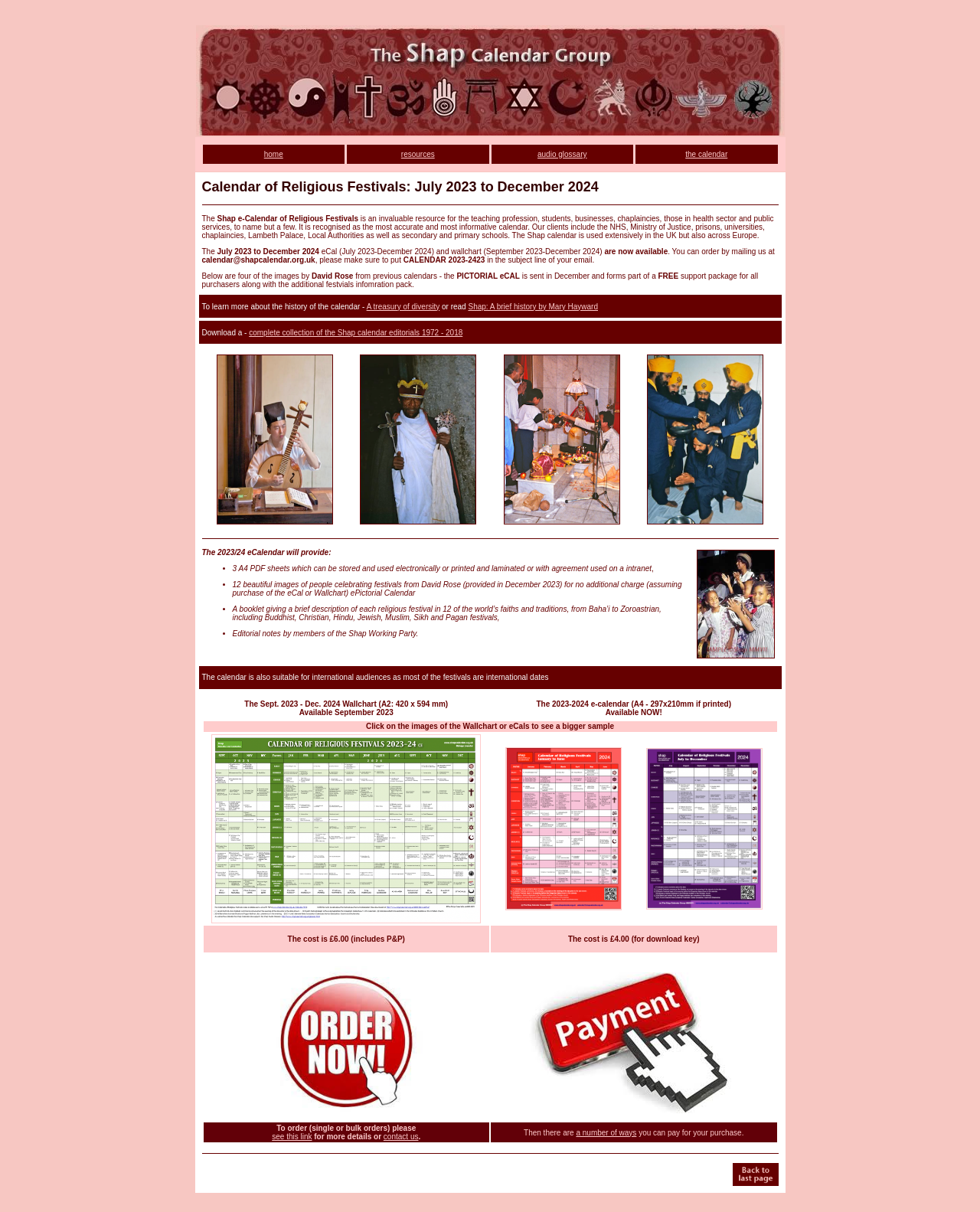What is the name of the calendar?
Look at the screenshot and give a one-word or phrase answer.

Shap e-Calendar of Religious Festivals